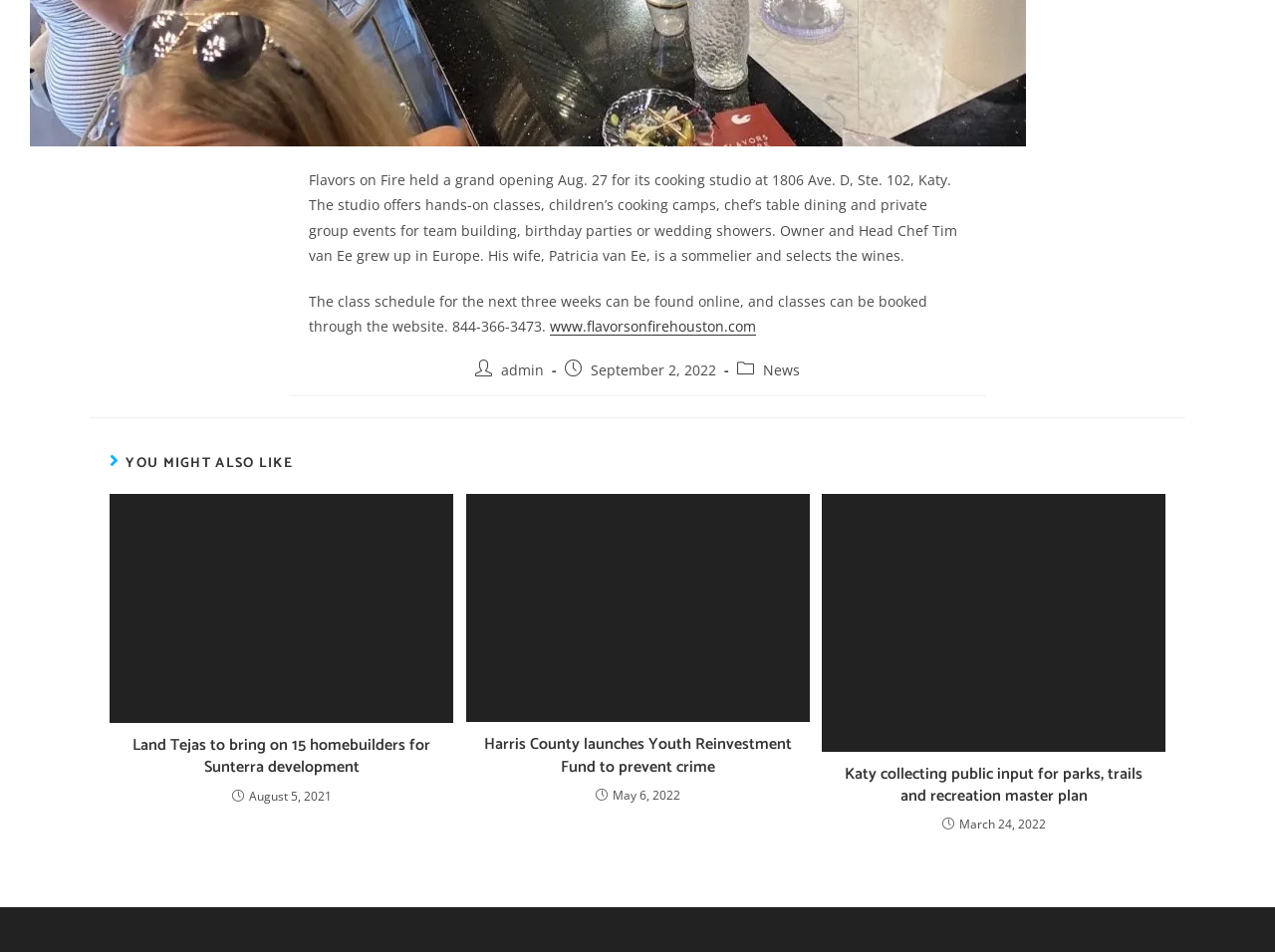What is the date of the post about Land Tejas?
Please respond to the question with as much detail as possible.

The date of the post about Land Tejas can be found in the first article section of the webpage, which contains a time element with the text 'August 5, 2021'.